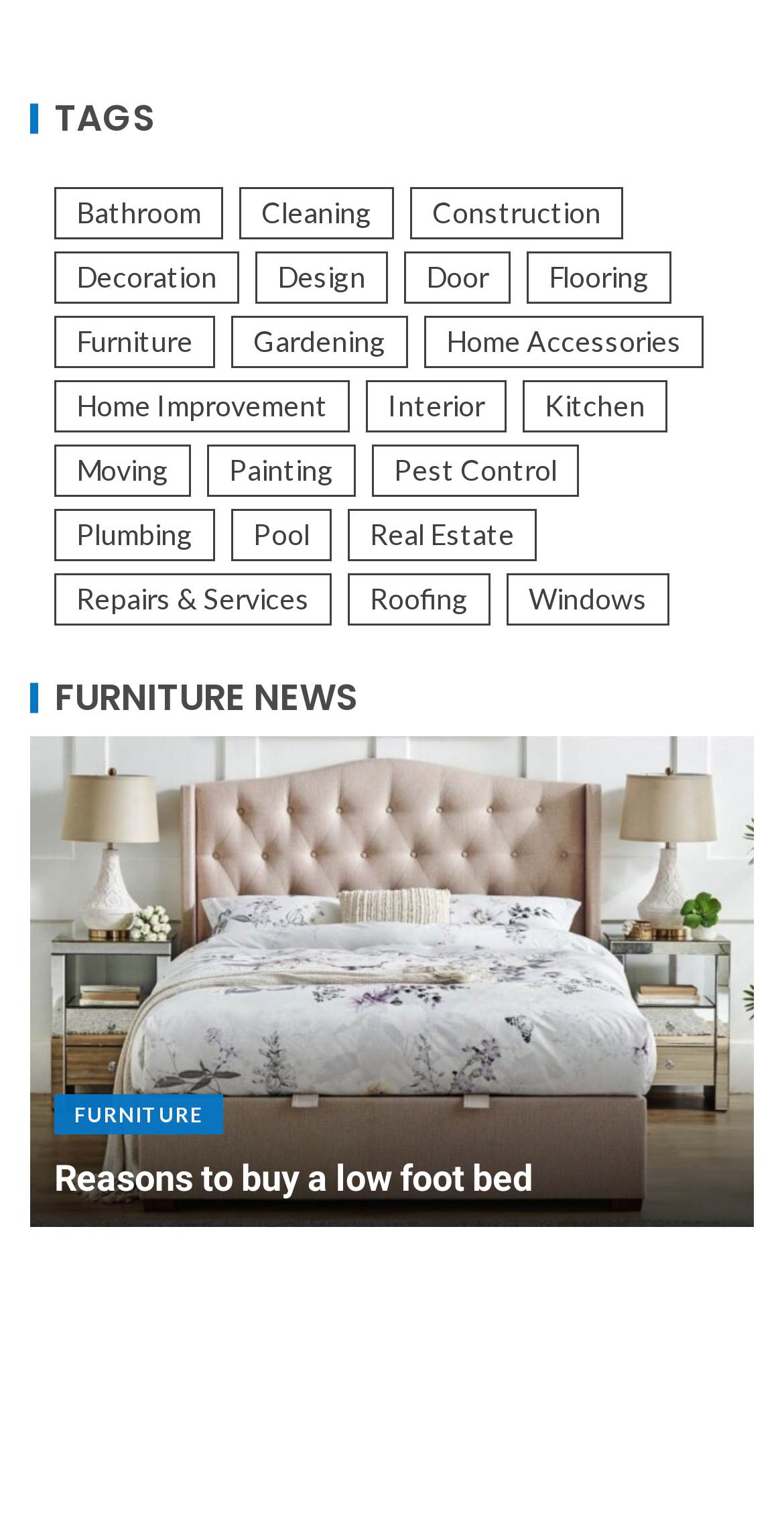Could you provide the bounding box coordinates for the portion of the screen to click to complete this instruction: "Click on Bathroom"?

[0.069, 0.122, 0.285, 0.157]